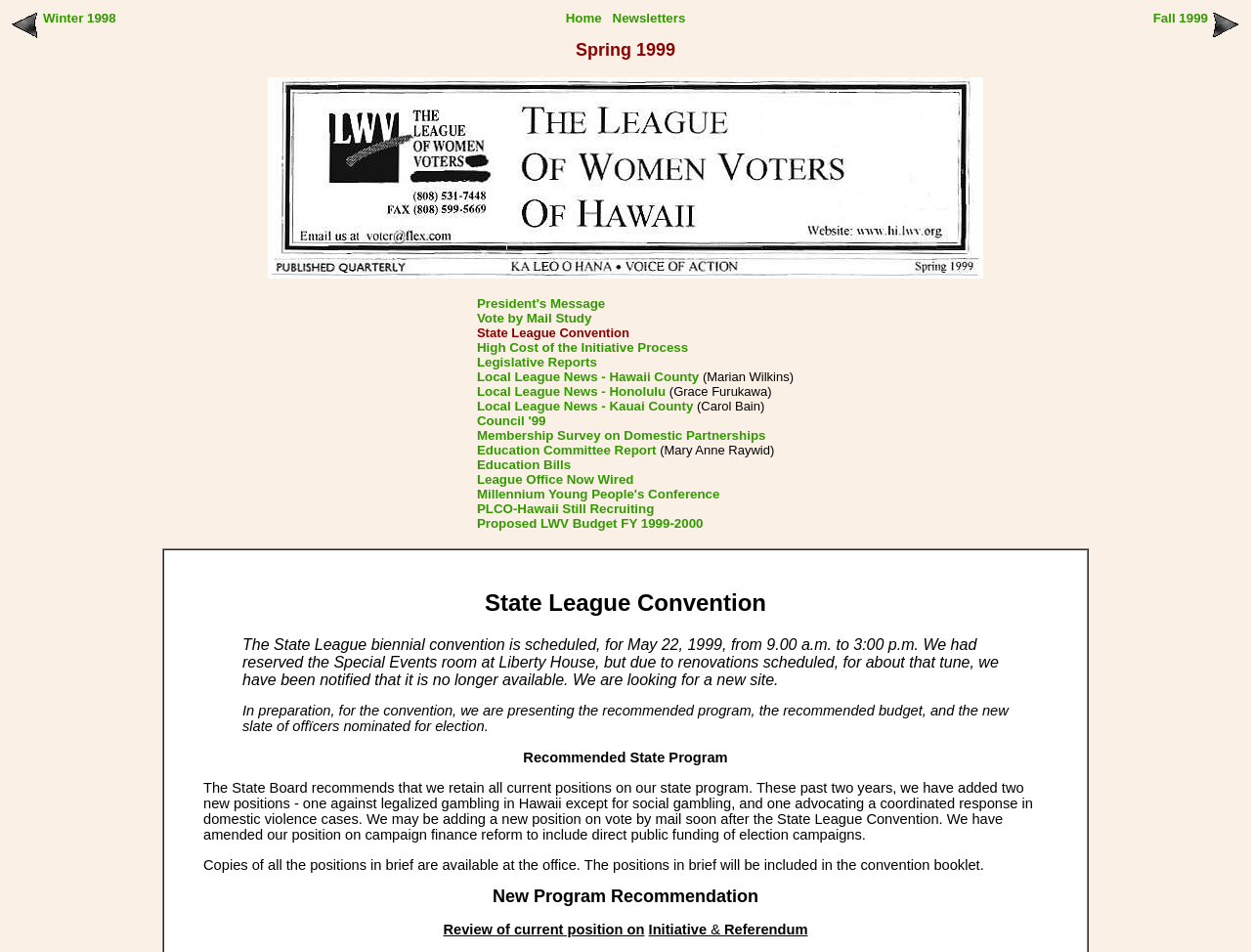Pinpoint the bounding box coordinates of the clickable element to carry out the following instruction: "Learn about State League Convention."

[0.381, 0.342, 0.503, 0.357]